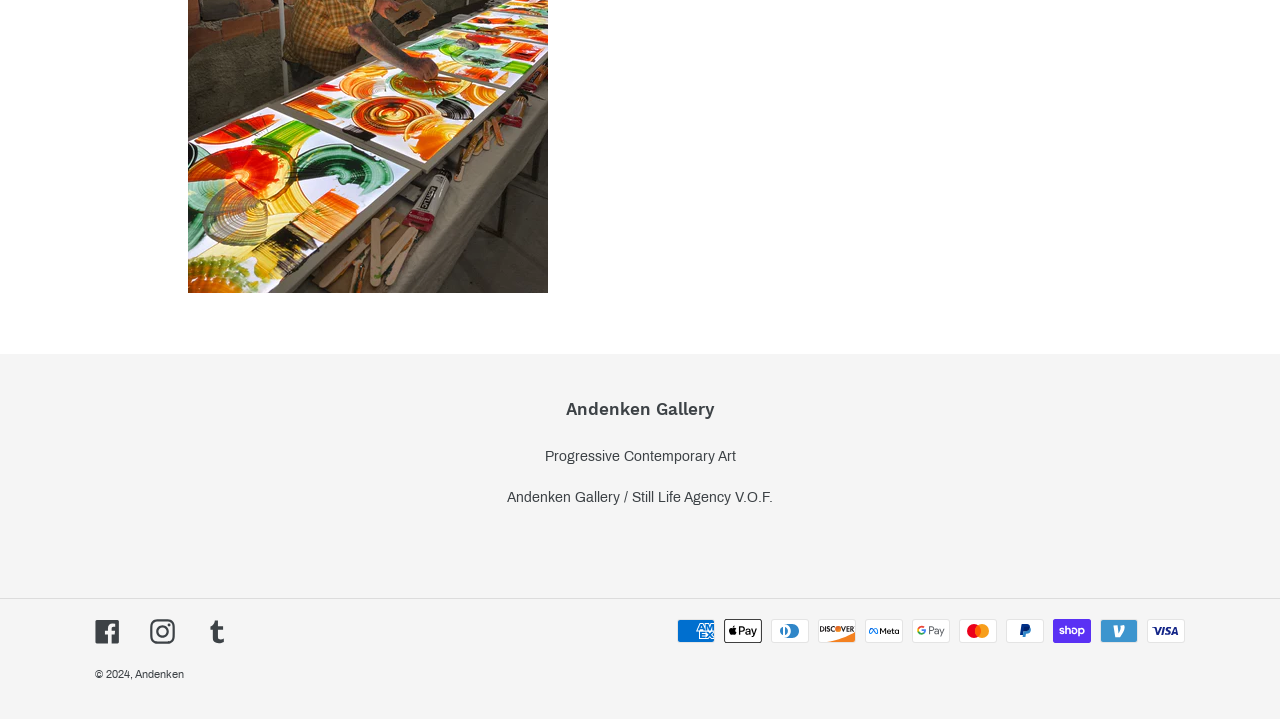What is the name of the gallery?
Please ensure your answer to the question is detailed and covers all necessary aspects.

The name of the gallery can be found in the top section of the webpage, where it is written in a larger font size as 'Andenken Gallery'.